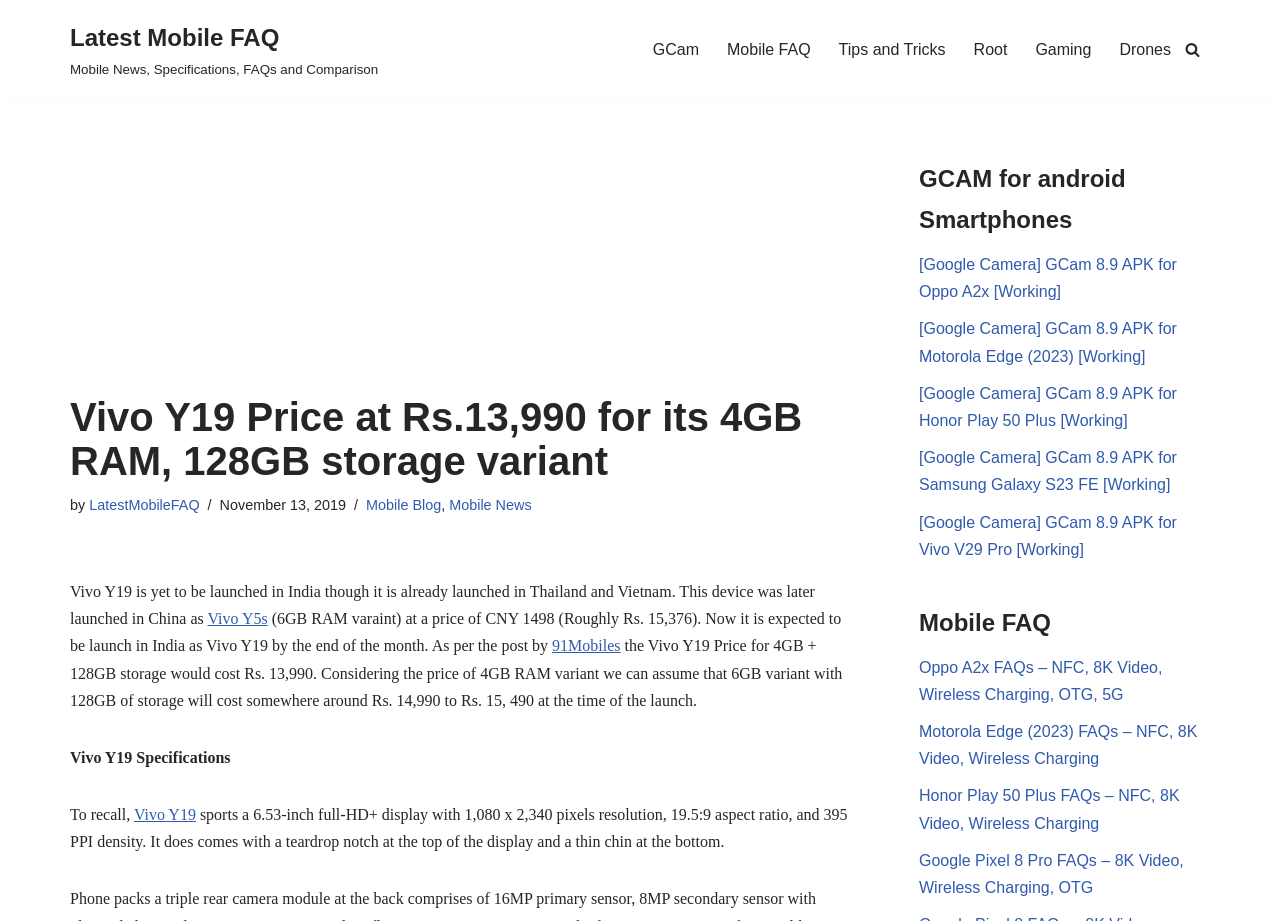Determine the bounding box coordinates of the clickable element to complete this instruction: "Read more about 'Vivo Y19 Specifications'". Provide the coordinates in the format of four float numbers between 0 and 1, [left, top, right, bottom].

[0.055, 0.813, 0.18, 0.832]